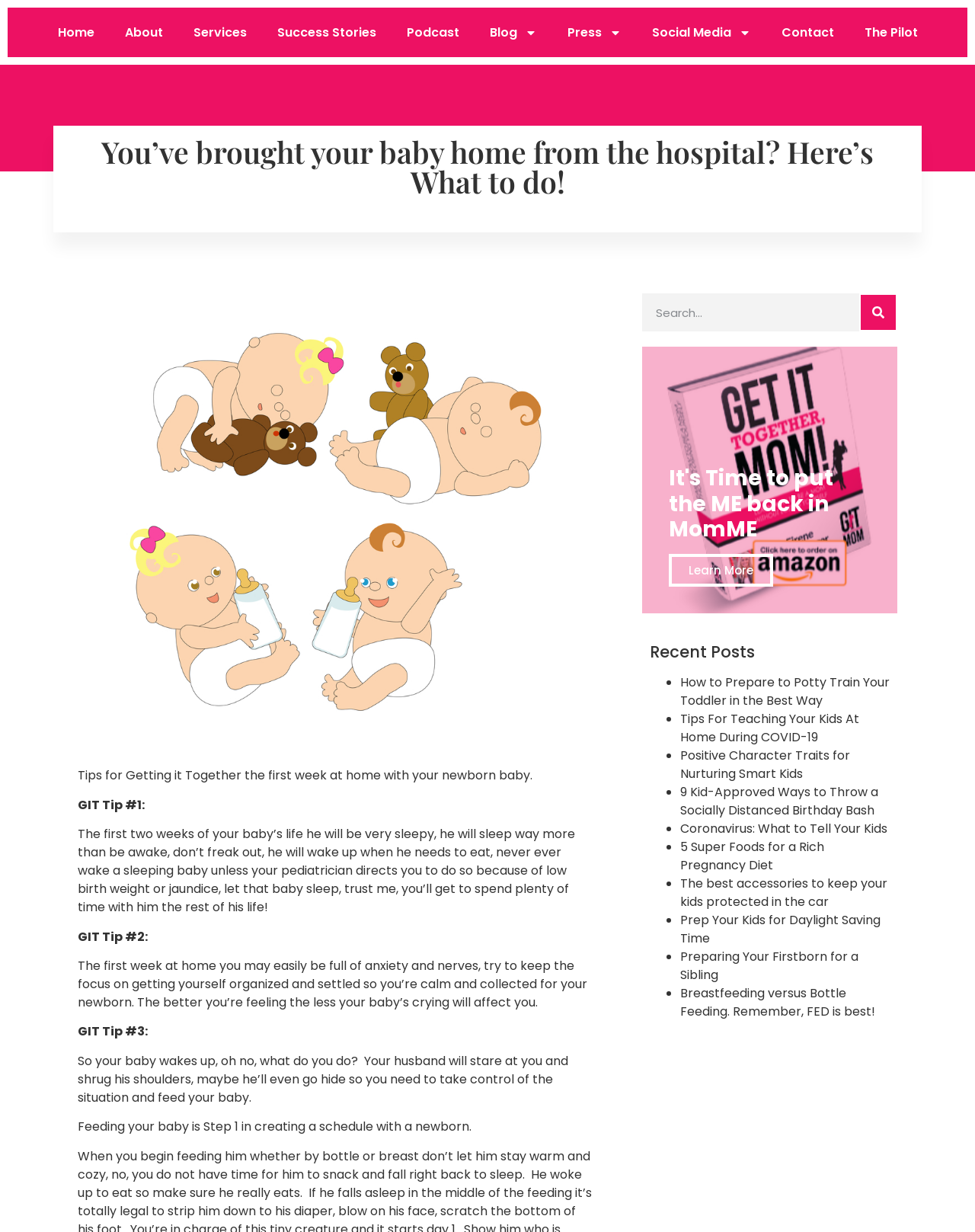Locate the bounding box of the UI element described by: "alt="?????????????????????????????????????????????????????????????????????????????????????????????????"" in the given webpage screenshot.

[0.08, 0.238, 0.609, 0.59]